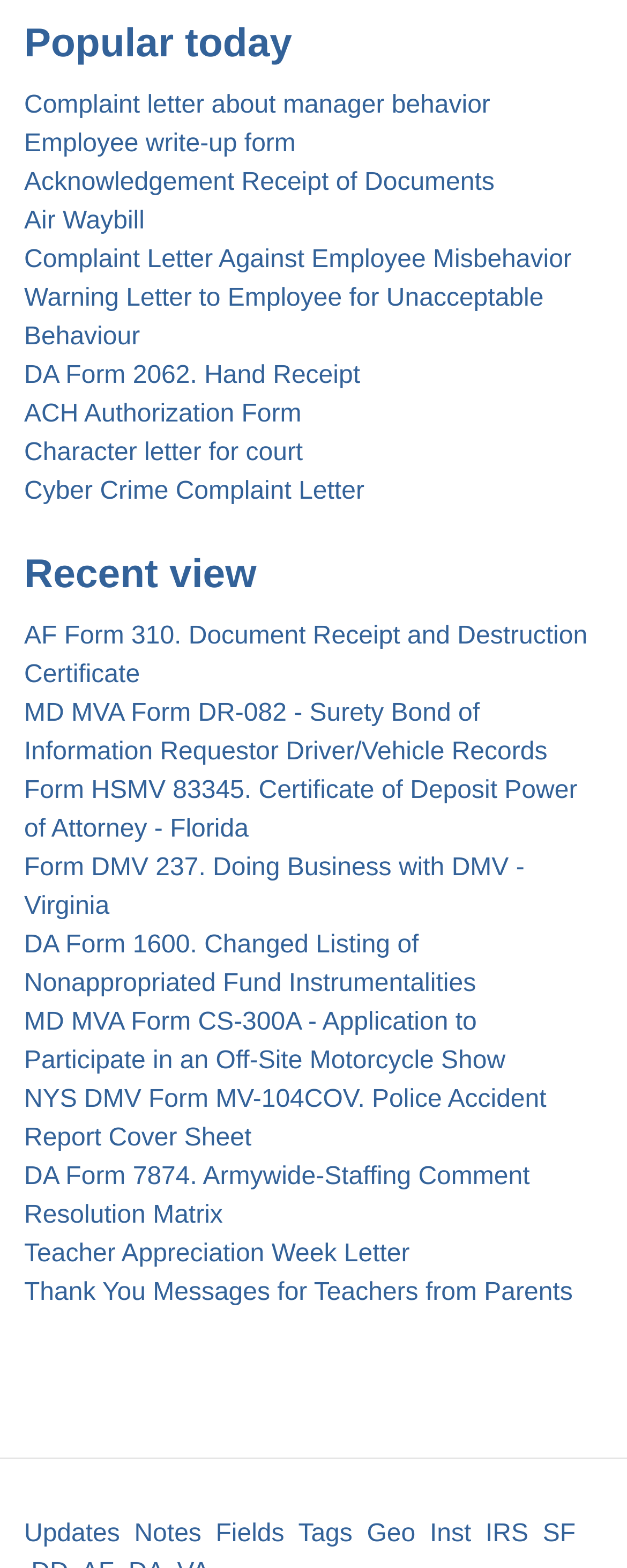Please give a one-word or short phrase response to the following question: 
What is the purpose of the 'DA Form 1600'?

Changed Listing of Nonappropriated Fund Instrumentalities